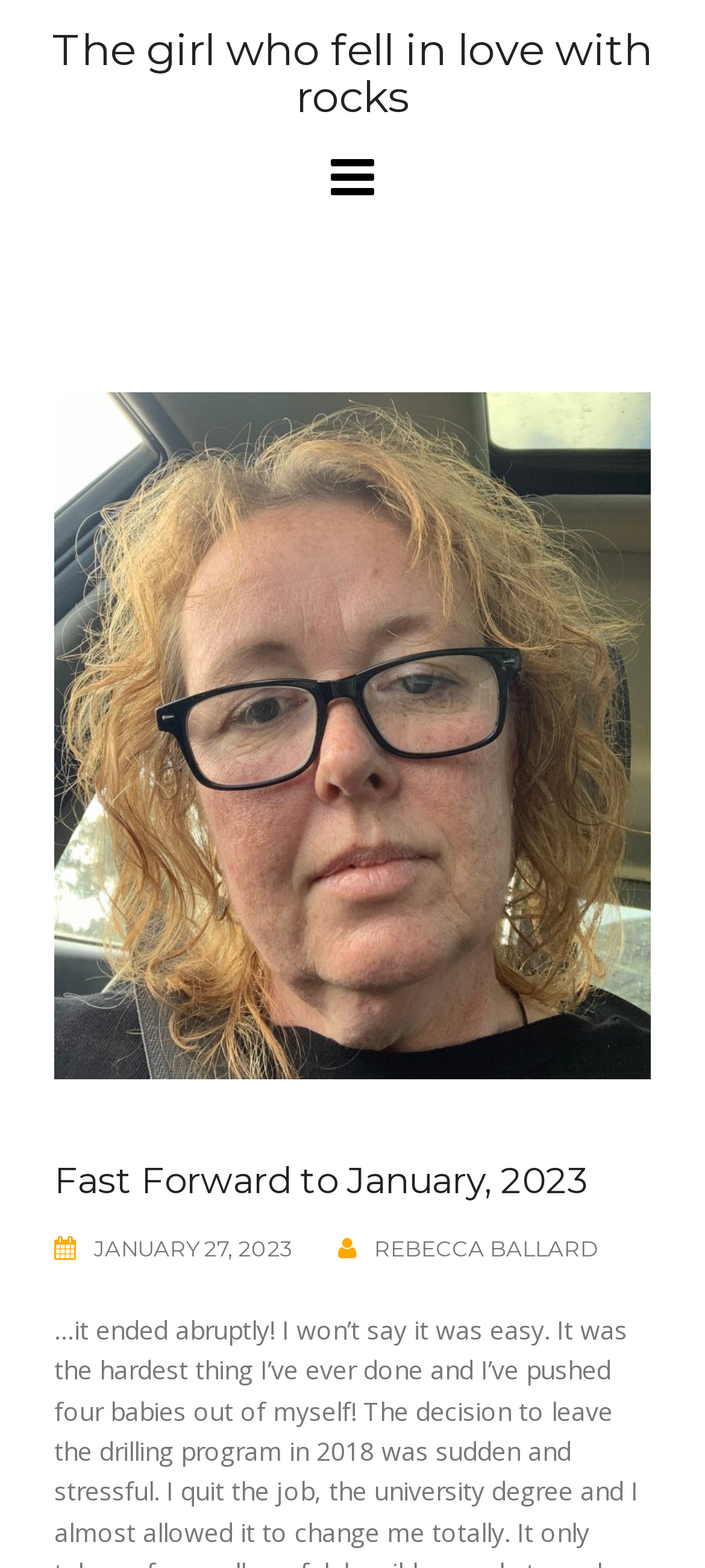Using the provided element description: "January 27, 2023", identify the bounding box coordinates. The coordinates should be four floats between 0 and 1 in the order [left, top, right, bottom].

[0.133, 0.787, 0.415, 0.804]